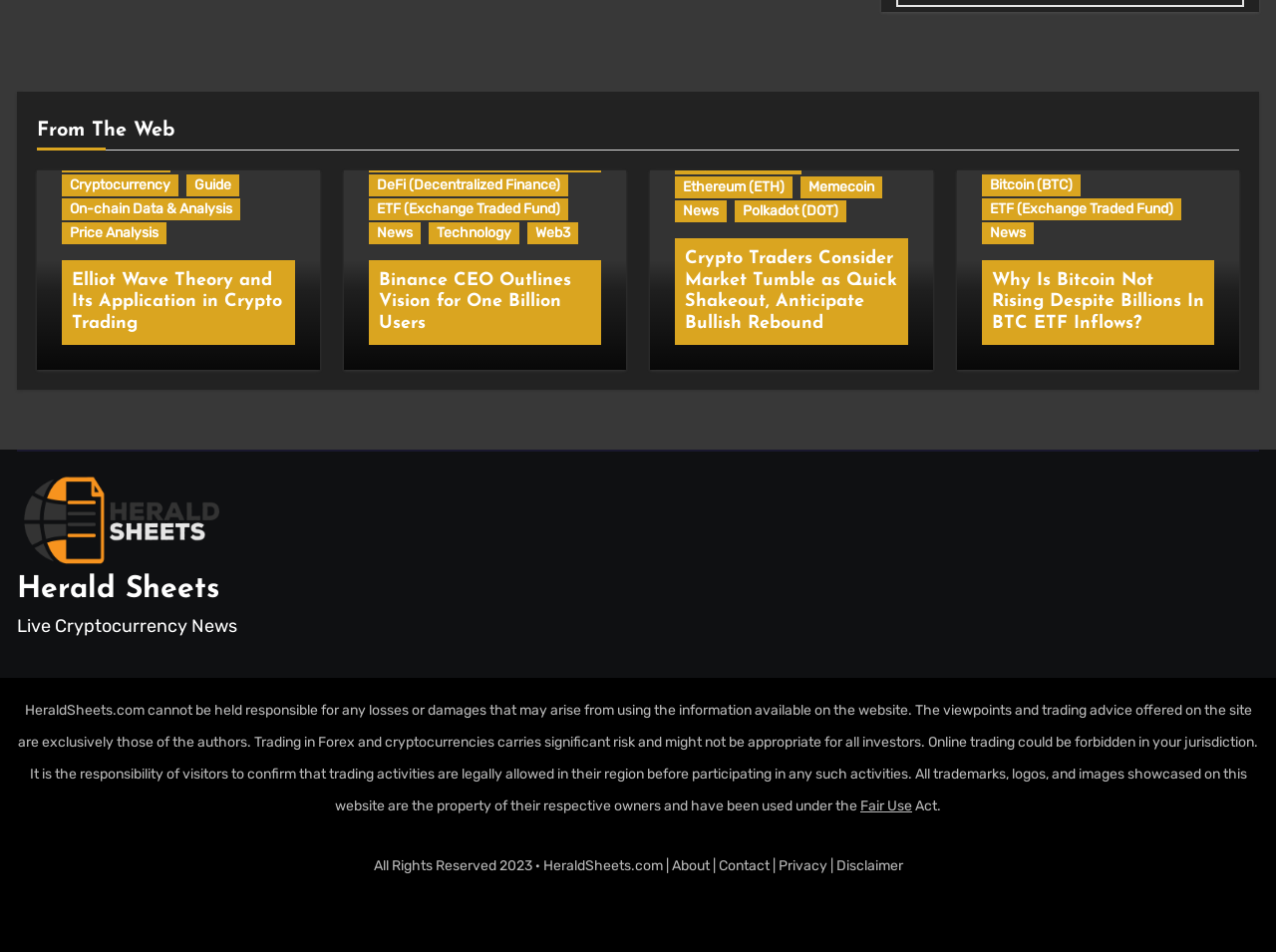Highlight the bounding box coordinates of the region I should click on to meet the following instruction: "Check 'News'".

[0.289, 0.233, 0.329, 0.256]